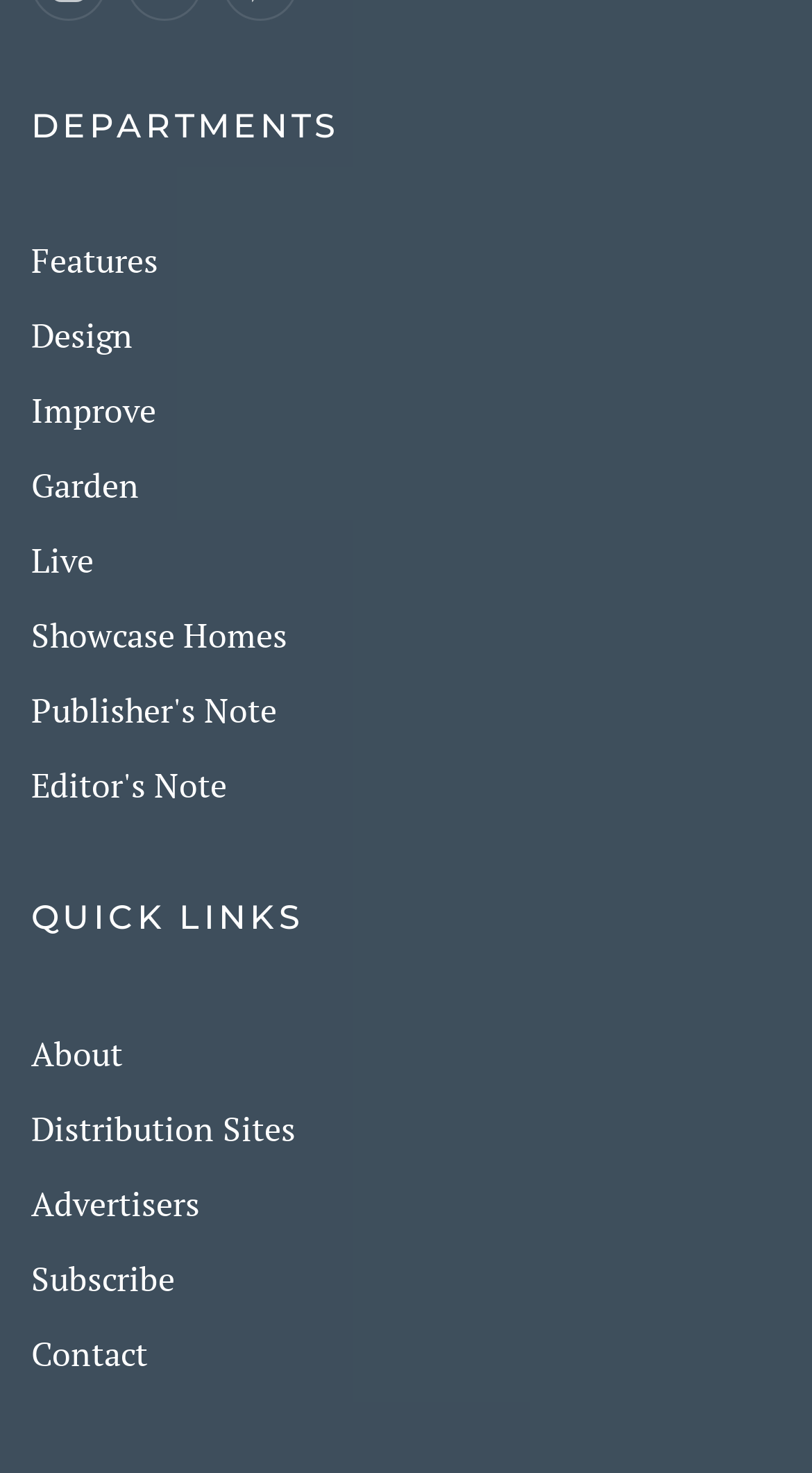What is the last link in the departments section?
Can you offer a detailed and complete answer to this question?

The last link in the departments section is 'Showcase Homes' which is located at the bottom of the departments section with a bounding box coordinate of [0.038, 0.413, 0.962, 0.45].